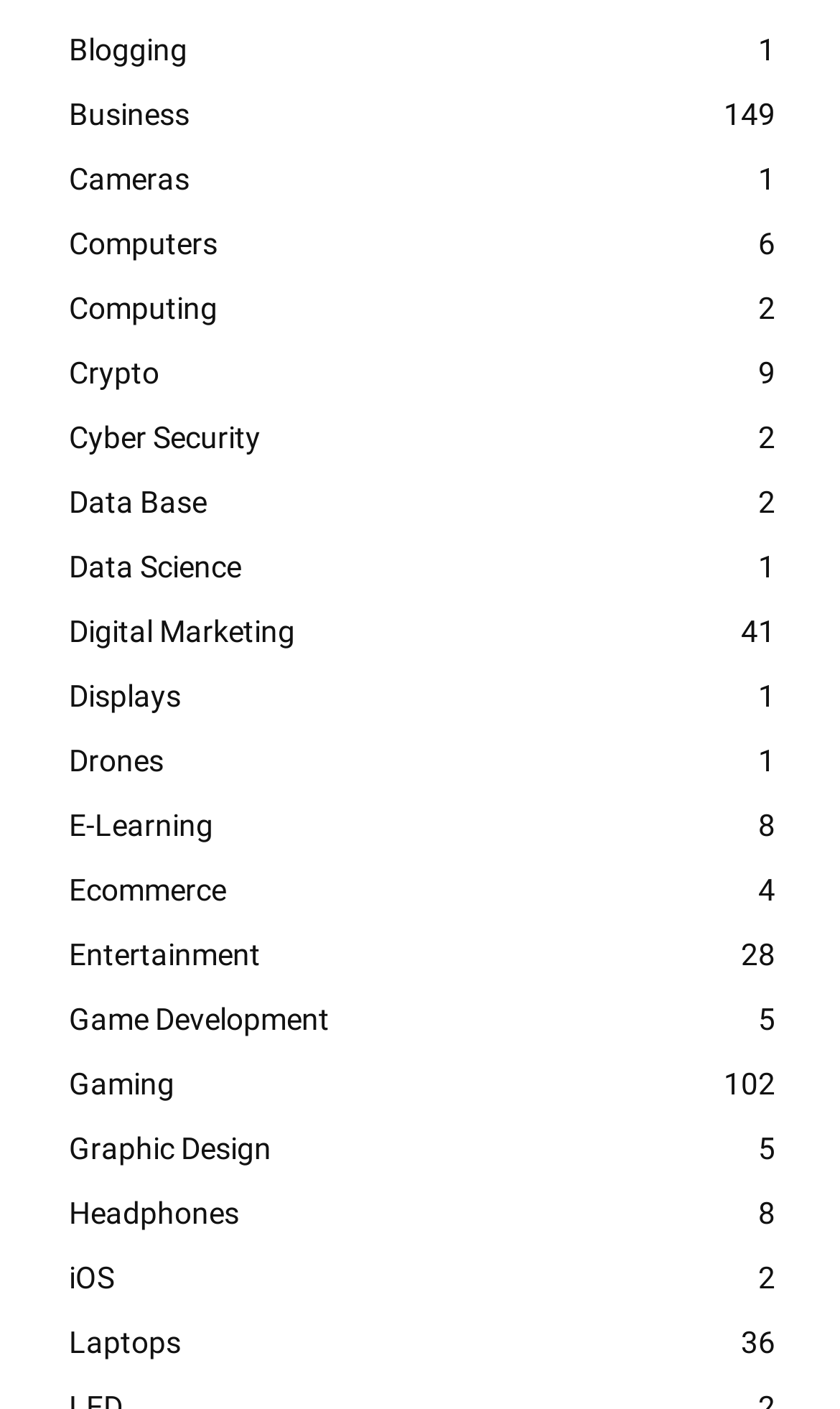Find the UI element described as: "Laptops36" and predict its bounding box coordinates. Ensure the coordinates are four float numbers between 0 and 1, [left, top, right, bottom].

[0.051, 0.93, 0.949, 0.976]